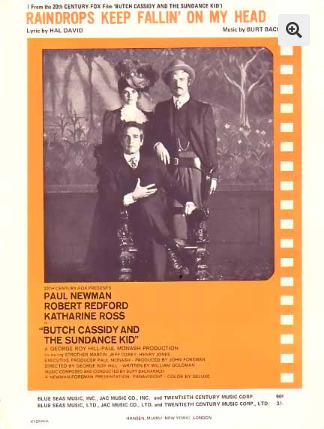Who wrote the lyrics for the song?
Offer a detailed and full explanation in response to the question.

The question asks about the lyricist of the song. The caption mentions that the song's credits include lyrics by Hal David and music by Burt Bacharach. Therefore, the answer is Hal David.